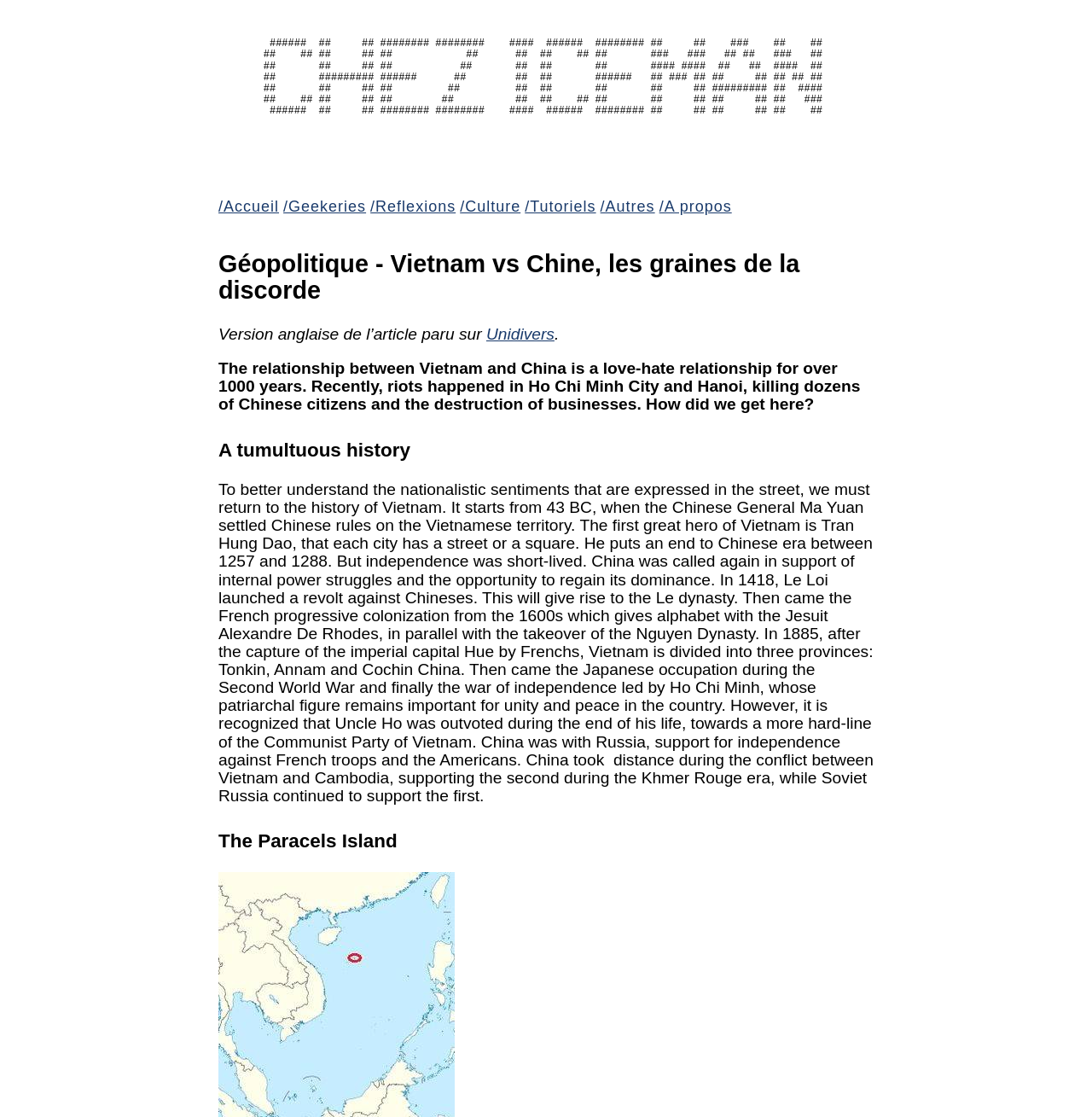Give a full account of the webpage's elements and their arrangement.

This webpage is a blog post titled "Géopolitique - Vietnam vs Chine, les graines de la discorde" (Geopolitics - Vietnam vs China, the seeds of discord). At the top of the page, there is a decorative ASCII art banner with a geometric pattern. Below the banner, there are six navigation links: "Accueil" (Home), "Geekeries", "Reflexions", "Culture", "Tutoriels", and "Autres" (Others), followed by an "A propos" (About) link.

The main content of the page is divided into sections, each with a heading. The first section has a heading "Géopolitique - Vietnam vs Chine, les graines de la discorde" and a brief introduction to the article, mentioning that it was originally published on Unidivers. The introduction is followed by a paragraph that sets the context for the article, discussing the recent riots in Ho Chi Minh City and Hanoi.

The next section is titled "A tumultuous history" and provides a detailed historical background on the relationship between Vietnam and China, spanning from 43 BC to the present day. The text is divided into paragraphs, with each paragraph discussing a specific period or event in the history of Vietnam.

There are no images on the page, but the text is well-structured and easy to follow, with clear headings and concise paragraphs. The overall content of the page is informative and educational, providing a comprehensive overview of the complex history between Vietnam and China.